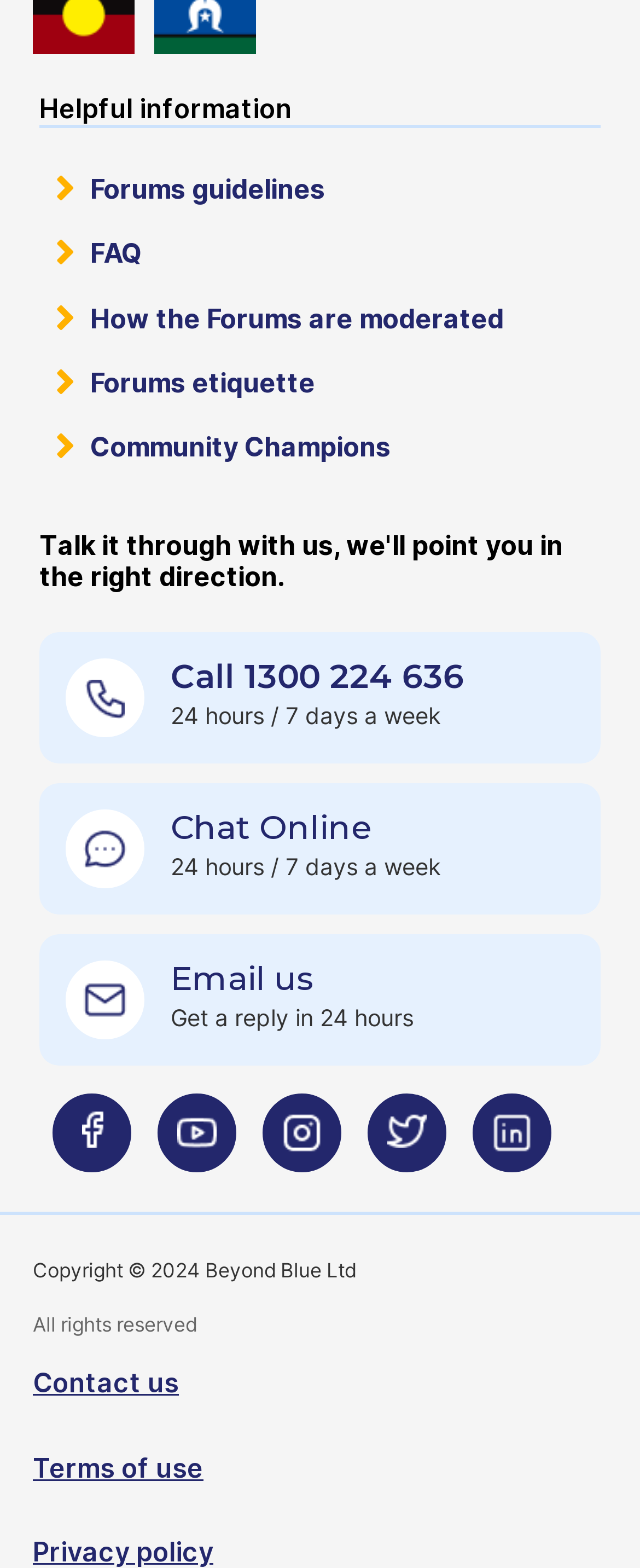Can you determine the bounding box coordinates of the area that needs to be clicked to fulfill the following instruction: "Email us"?

[0.267, 0.612, 0.492, 0.637]